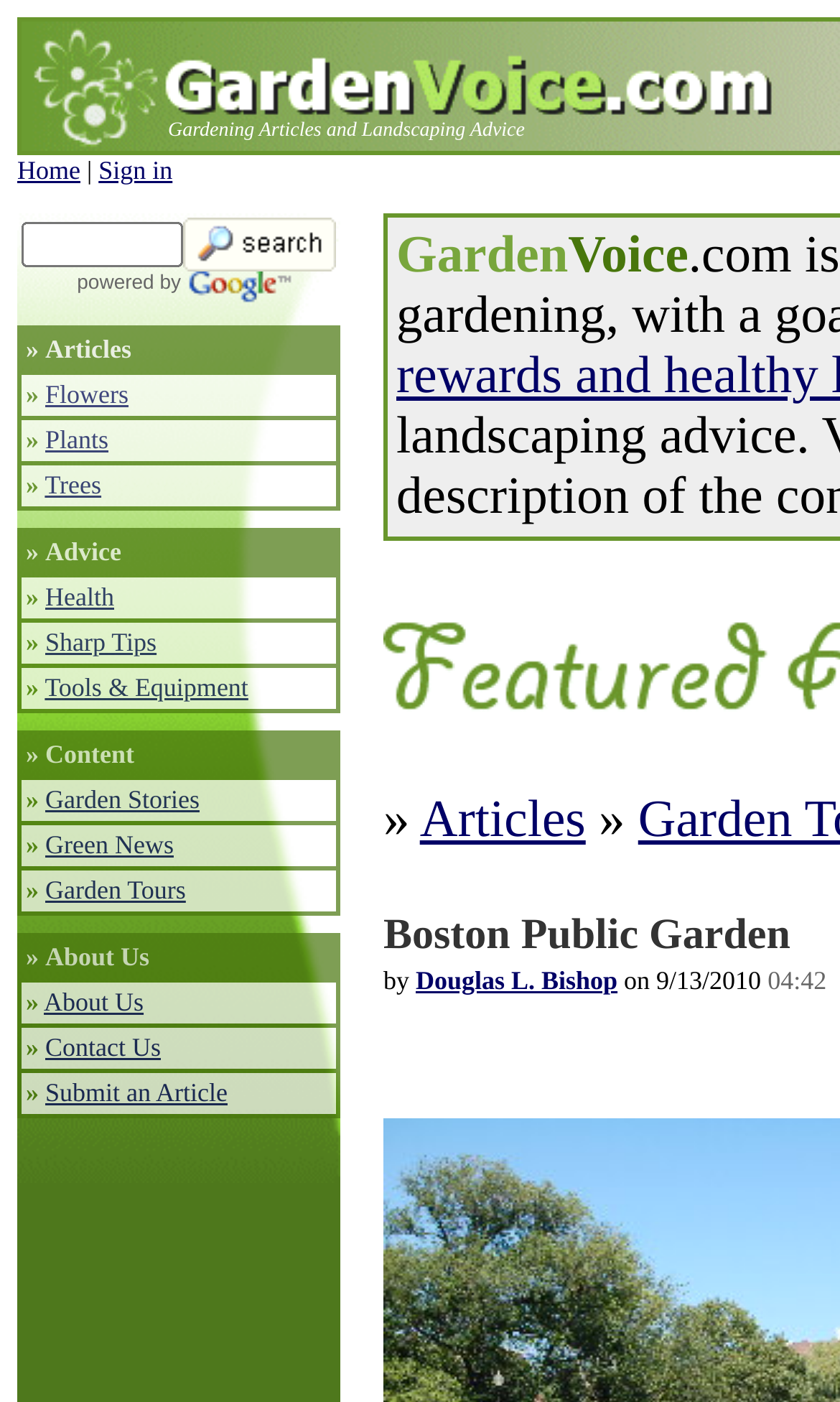Please give a one-word or short phrase response to the following question: 
Is there a search box on the webpage?

No